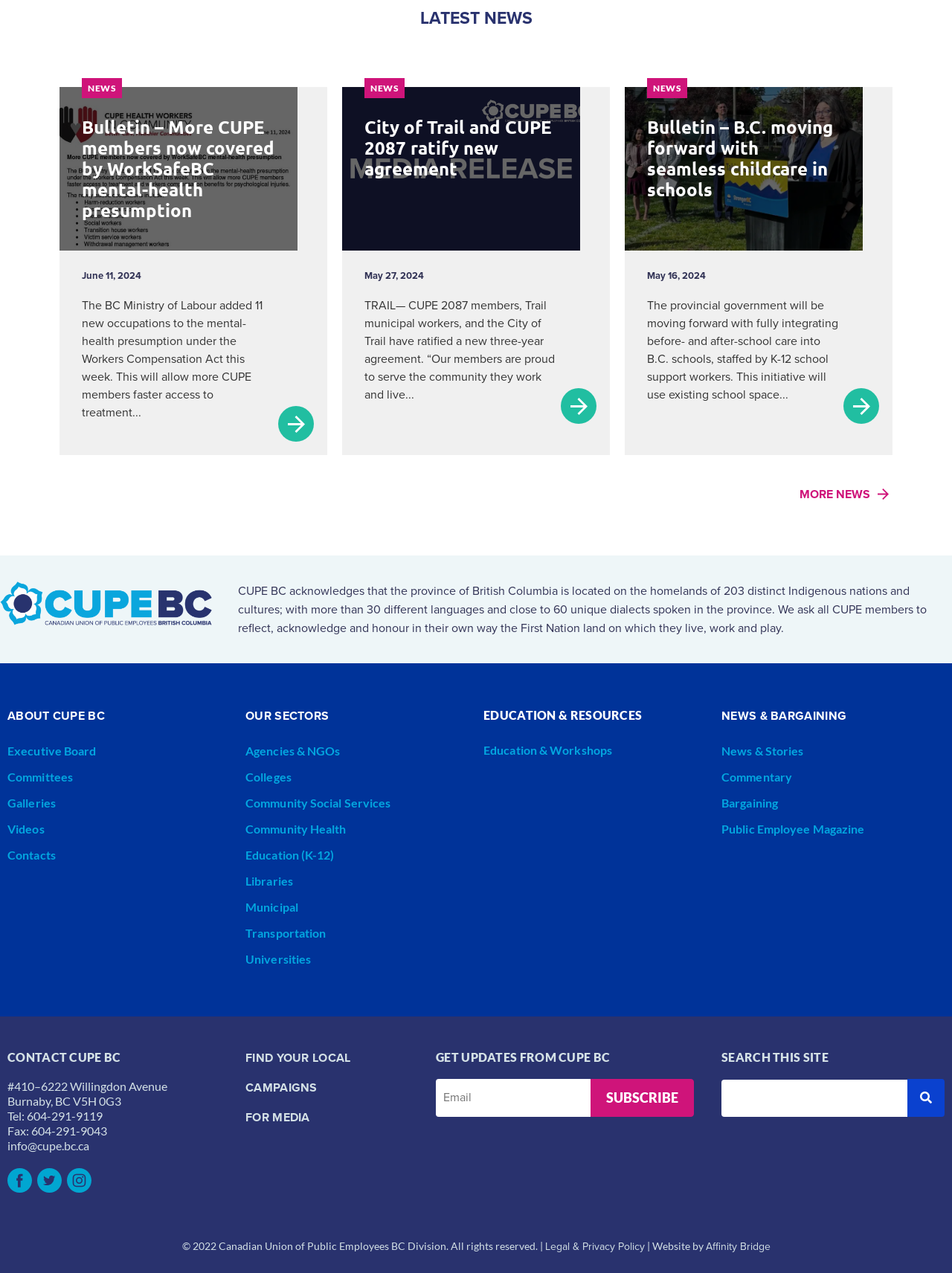Given the webpage screenshot and the description, determine the bounding box coordinates (top-left x, top-left y, bottom-right x, bottom-right y) that define the location of the UI element matching this description: Libraries

[0.258, 0.682, 0.492, 0.702]